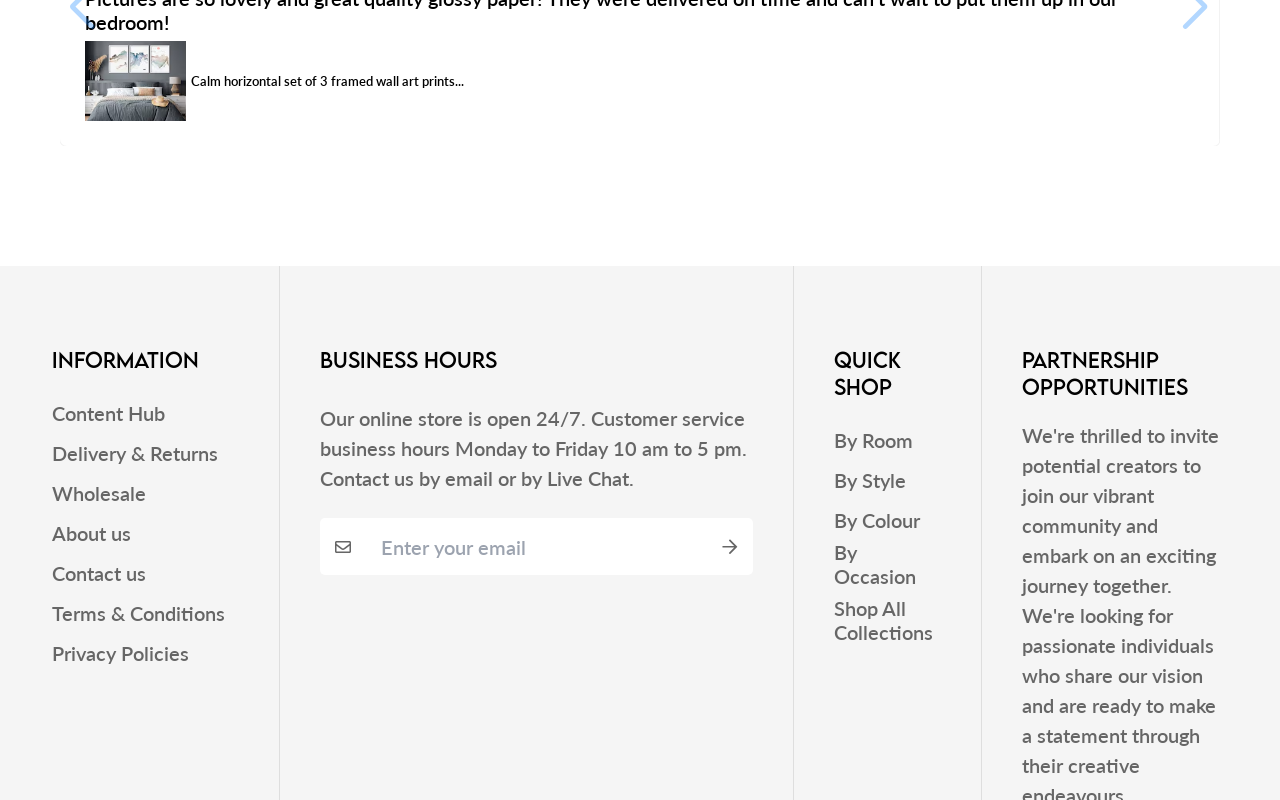For the given element description Shop All Collections, determine the bounding box coordinates of the UI element. The coordinates should follow the format (top-left x, top-left y, bottom-right x, bottom-right y) and be within the range of 0 to 1.

[0.652, 0.745, 0.735, 0.805]